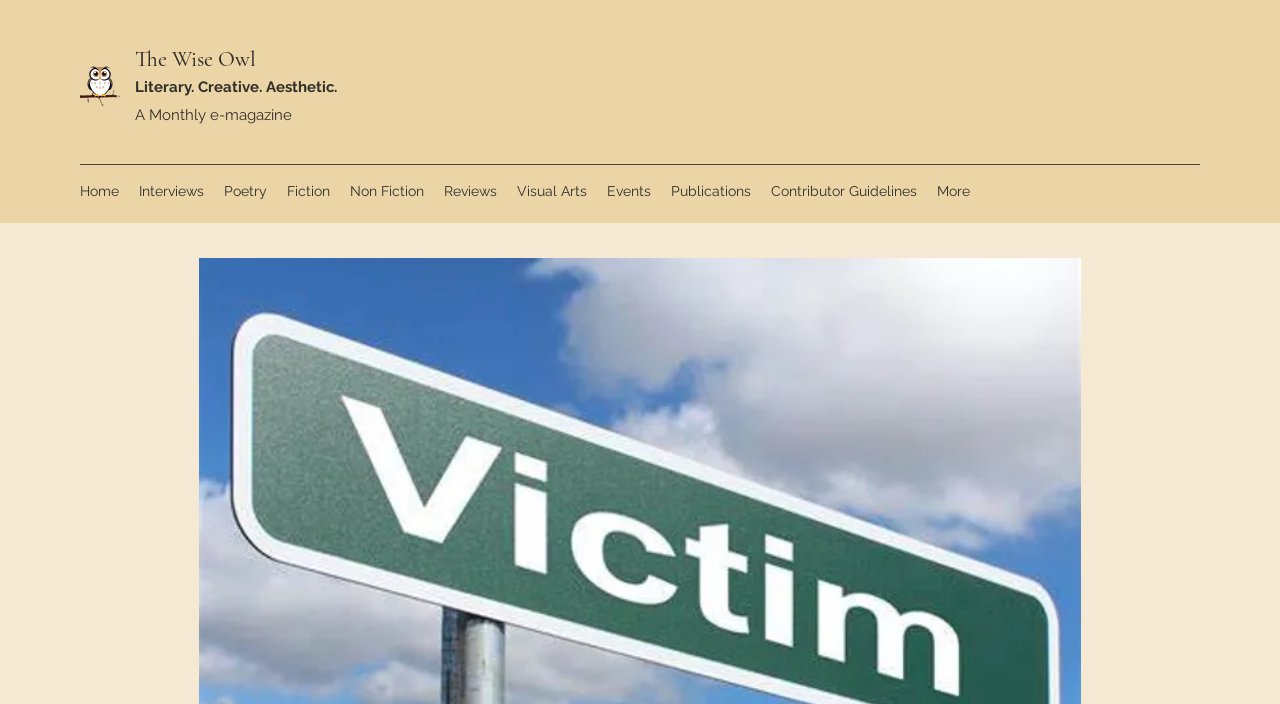Given the element description: "Visual Arts", predict the bounding box coordinates of the UI element it refers to, using four float numbers between 0 and 1, i.e., [left, top, right, bottom].

[0.396, 0.25, 0.466, 0.293]